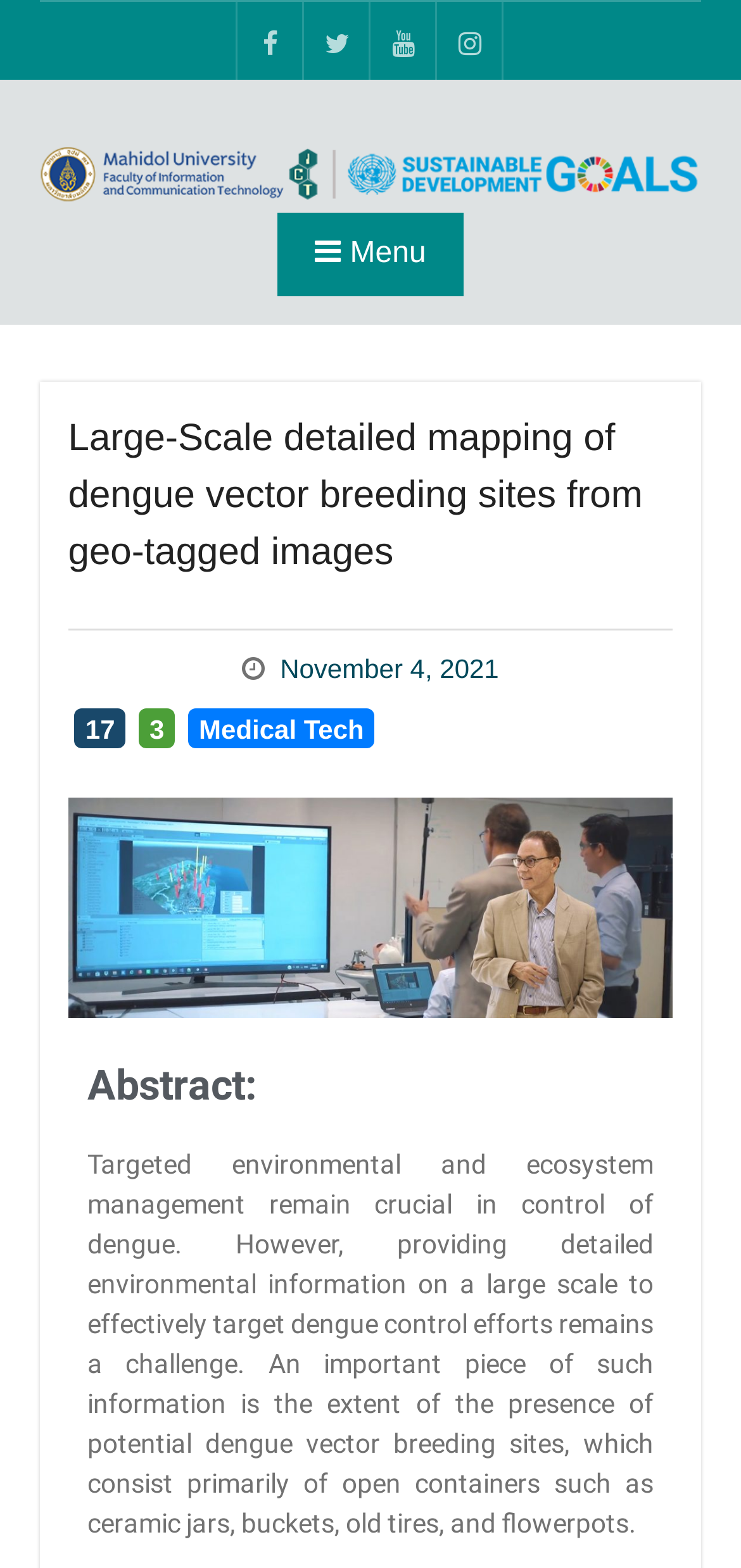What is the purpose of targeted environmental management?
Provide a detailed answer to the question, using the image to inform your response.

I found the purpose of targeted environmental management in the abstract section, which is to control dengue. The article mentions that targeted environmental and ecosystem management remain crucial in control of dengue.